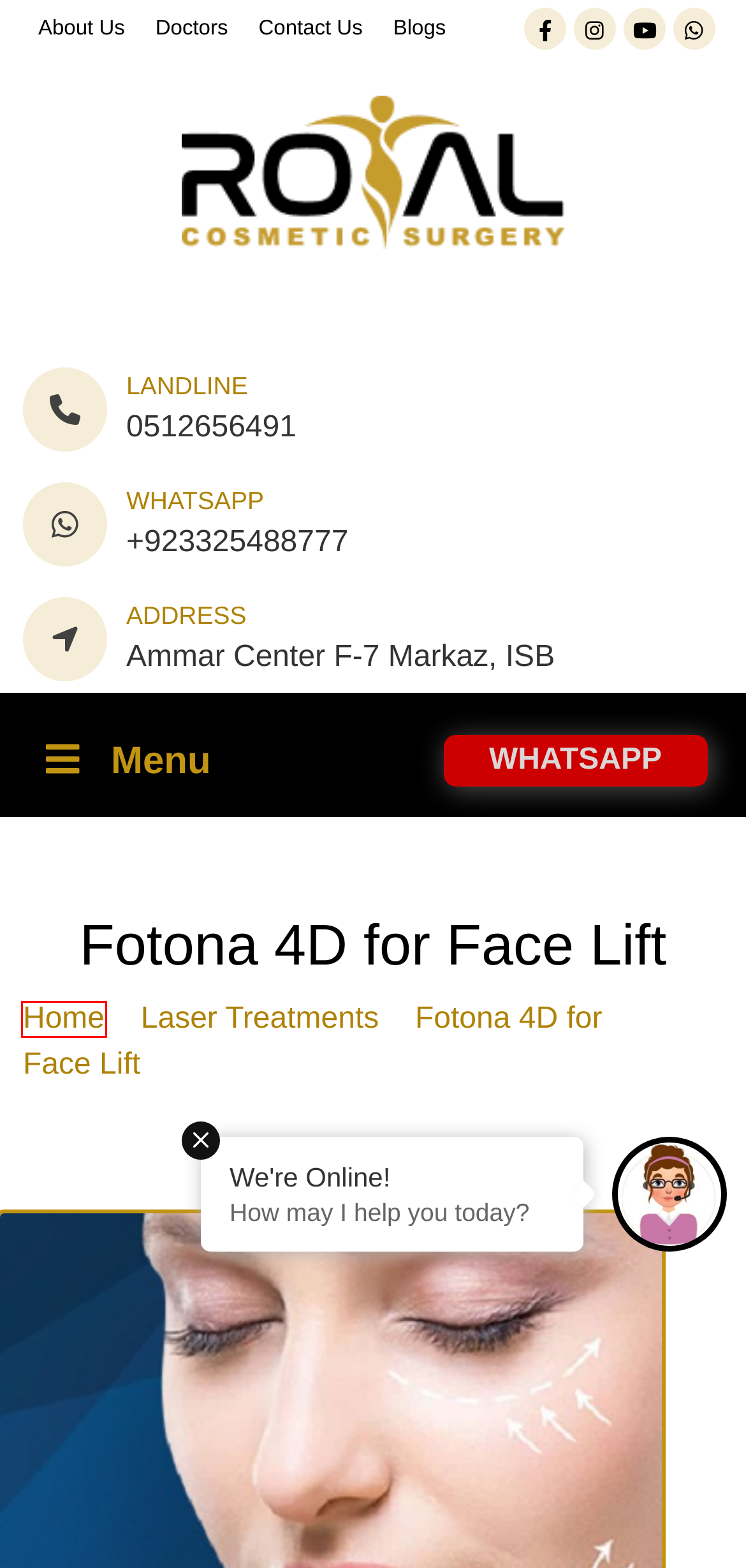Consider the screenshot of a webpage with a red bounding box and select the webpage description that best describes the new page that appears after clicking the element inside the red box. Here are the candidates:
A. Best Surgeon For Liposuction in Islamabad - Dynamic Clinic
B. Breast Augmentation in Islamabad Pakistan | Breast Reshaping
C. FUE Hair Transplant in Islamabad Pakistan | See Cost and Results
D. Laser Treatment in Islamabad, Rawalpindi | Skin Care Clinic
E. Breast Surgery Clinic in Gujranwala, Peshawar & Islamabad | Breast Clinic
F. Dynamic Cosmetic Surgery Clinic In Islamabad, Rawalpindi & Pakistan
G. Best Dental Clinic in Islamabad, Rawalpindi & Lahore | Dentists
H. Acne Scars Treatment in Islamabad - Permanent acne scar treatment

F